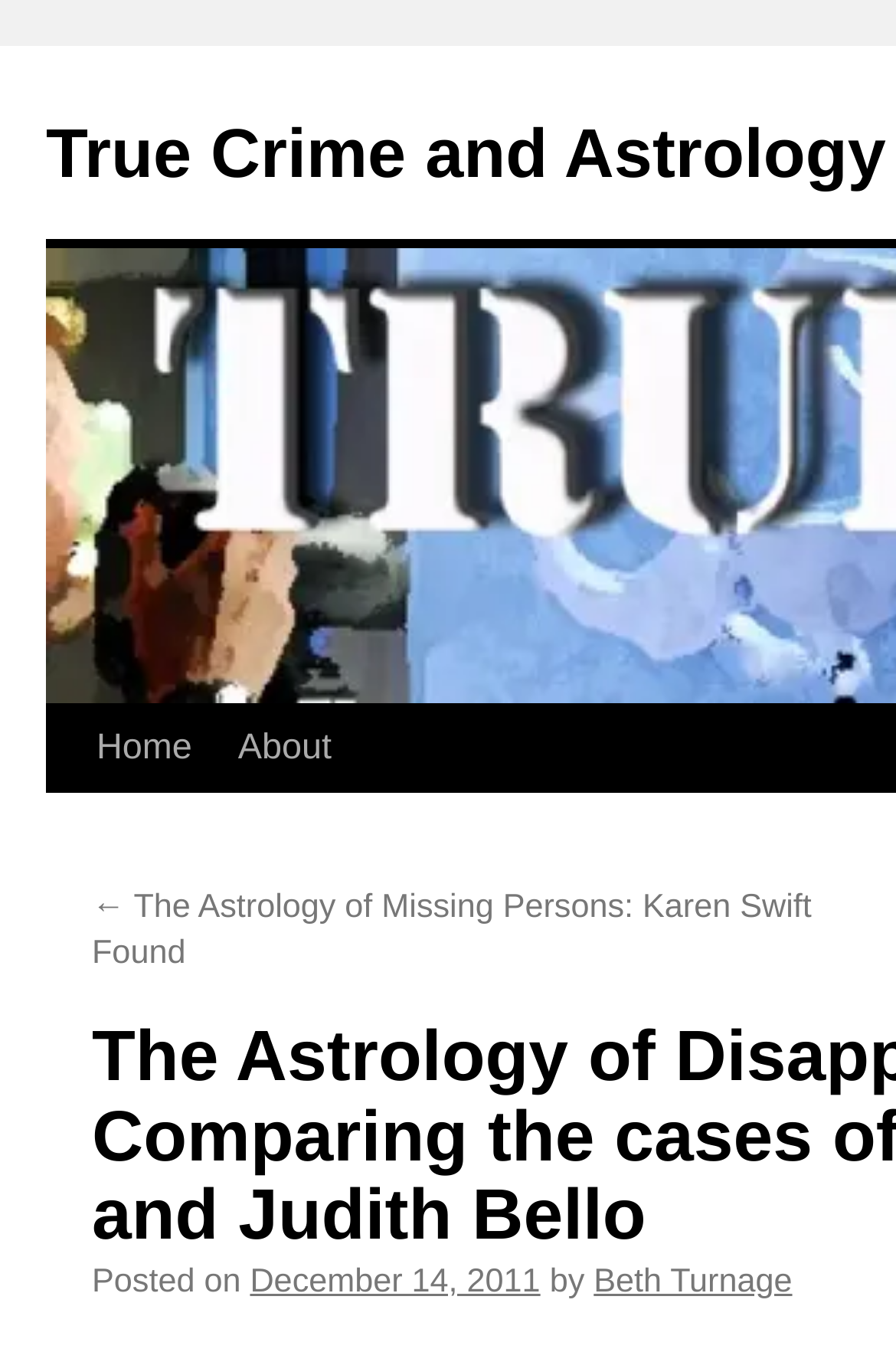Identify the bounding box of the UI component described as: "True Crime and Astrology".

[0.051, 0.087, 0.989, 0.143]